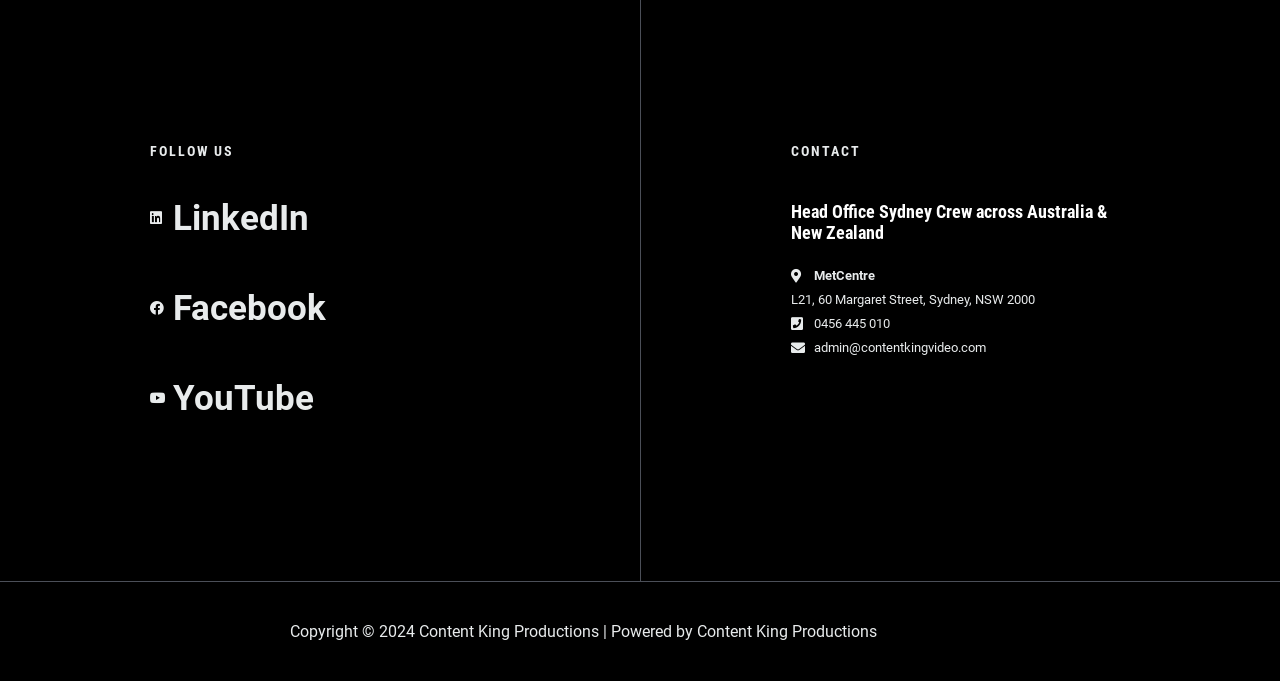What is the email address of the company?
Answer the question with a single word or phrase, referring to the image.

admin@contentkingvideo.com